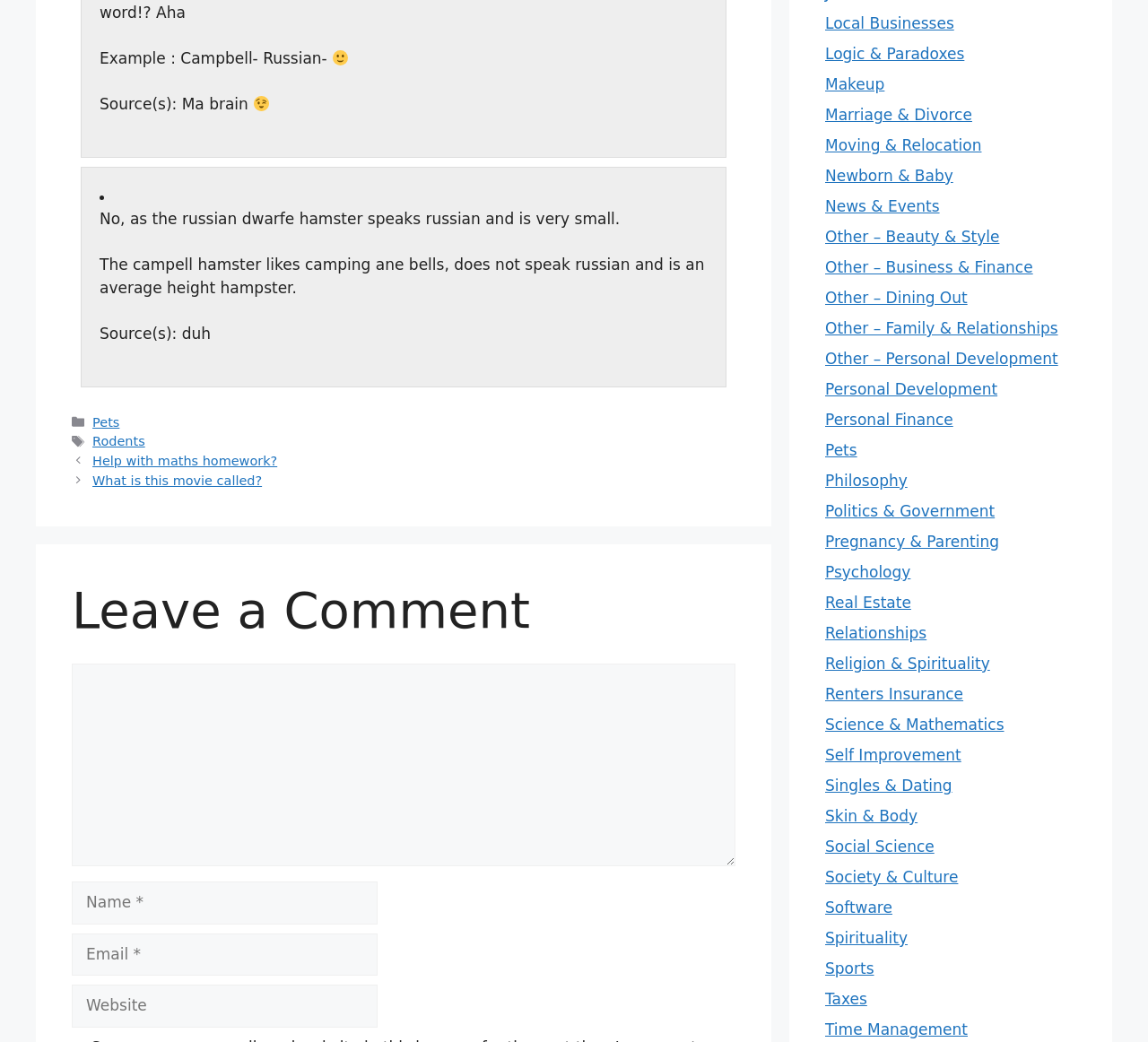Find the bounding box coordinates for the area that should be clicked to accomplish the instruction: "Enter your name".

[0.062, 0.846, 0.329, 0.887]